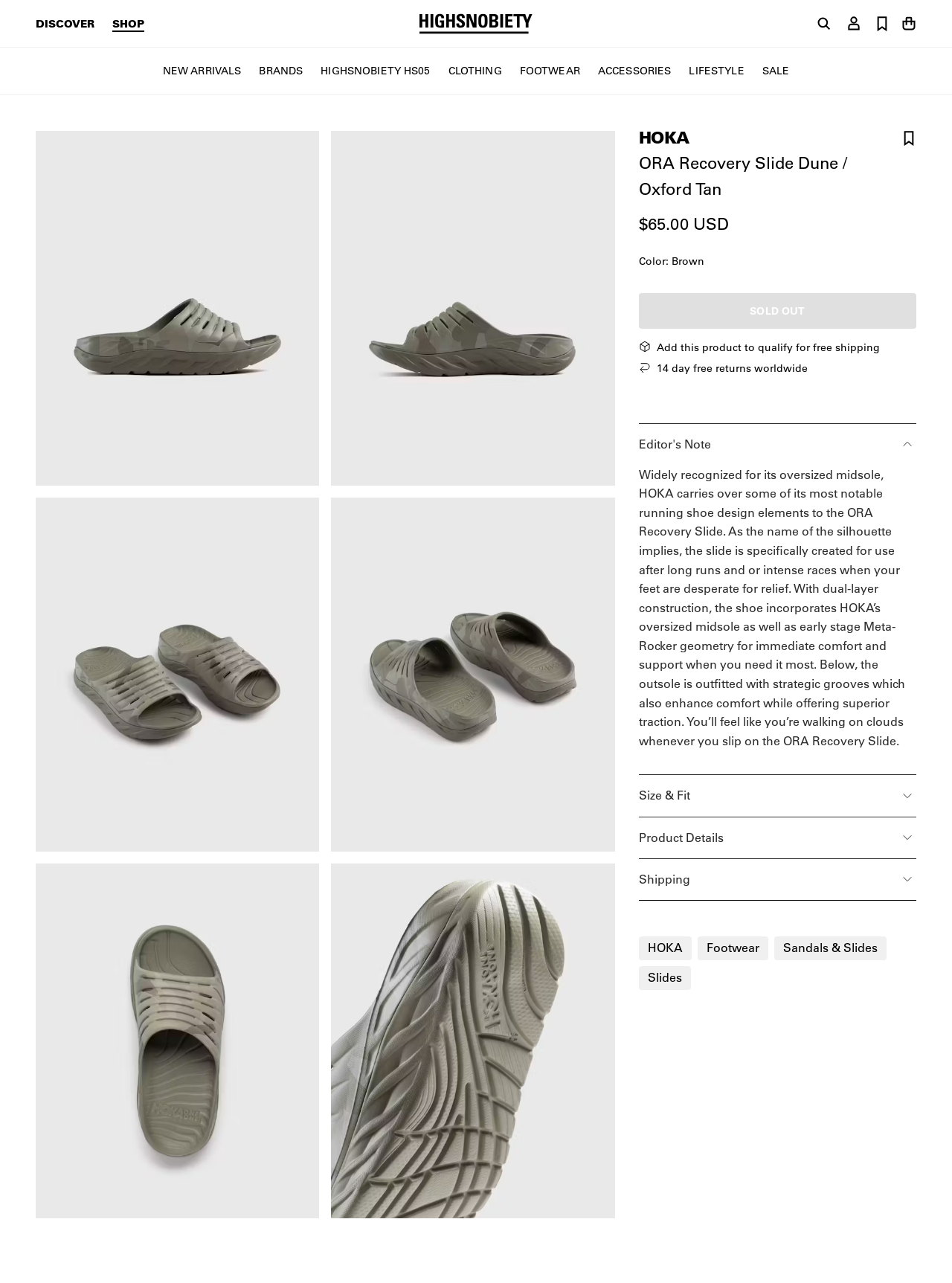Carefully examine the image and provide an in-depth answer to the question: What is the brand of the product?

Based on the webpage, the brand of the product is HOKA, which is mentioned in the heading 'HOKA ORA Recovery Slide Dune / Oxford Tan' and also in the link 'HOKA'.